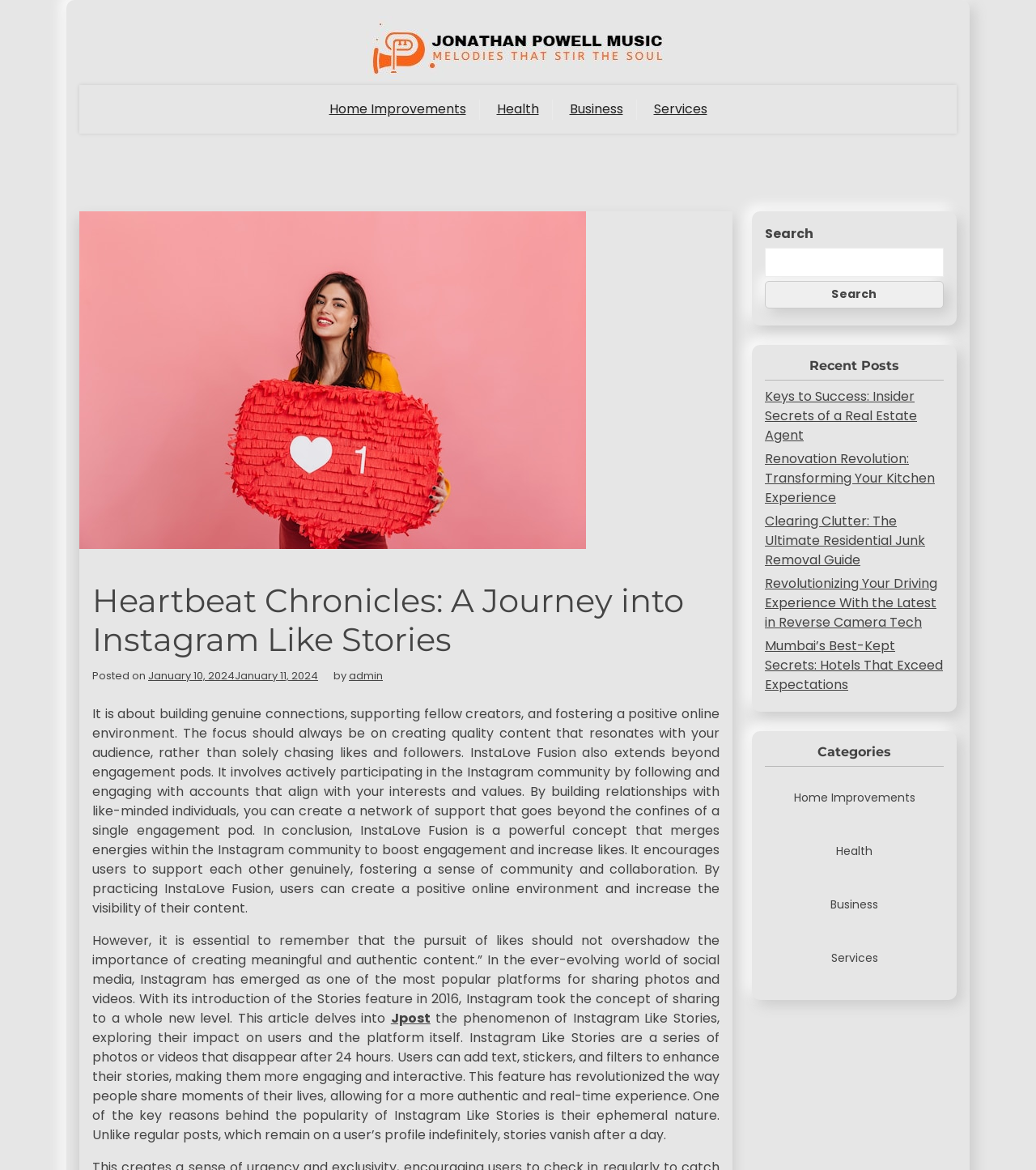Specify the bounding box coordinates of the area to click in order to follow the given instruction: "Click on the 'Home Improvements' link."

[0.306, 0.075, 0.461, 0.112]